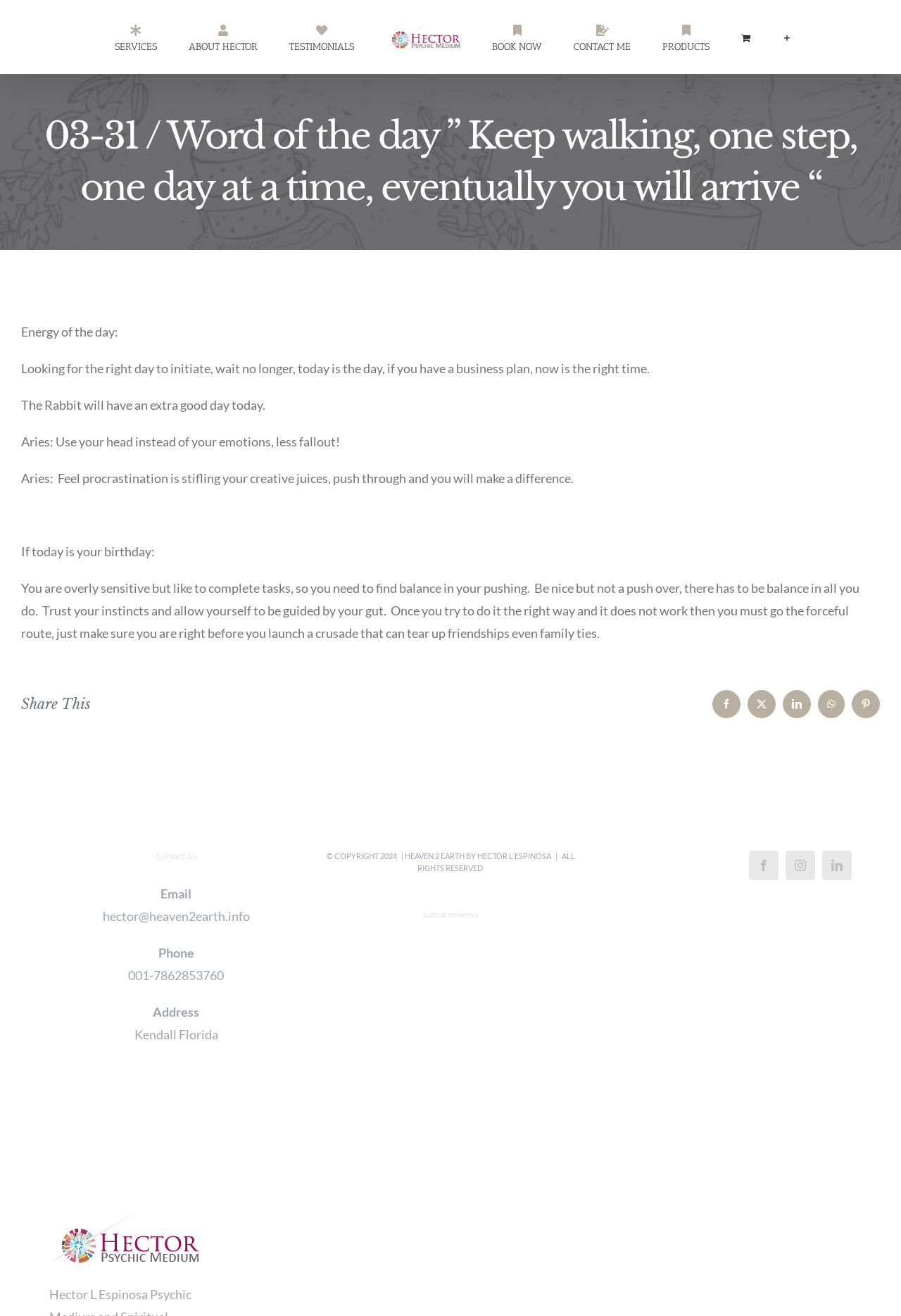Bounding box coordinates are specified in the format (top-left x, top-left y, bottom-right x, bottom-right y). All values are floating point numbers bounded between 0 and 1. Please provide the bounding box coordinate of the region this sentence describes: alt="Heaven2Earth by Hector Espinosa Logo"

[0.428, 0.017, 0.511, 0.04]